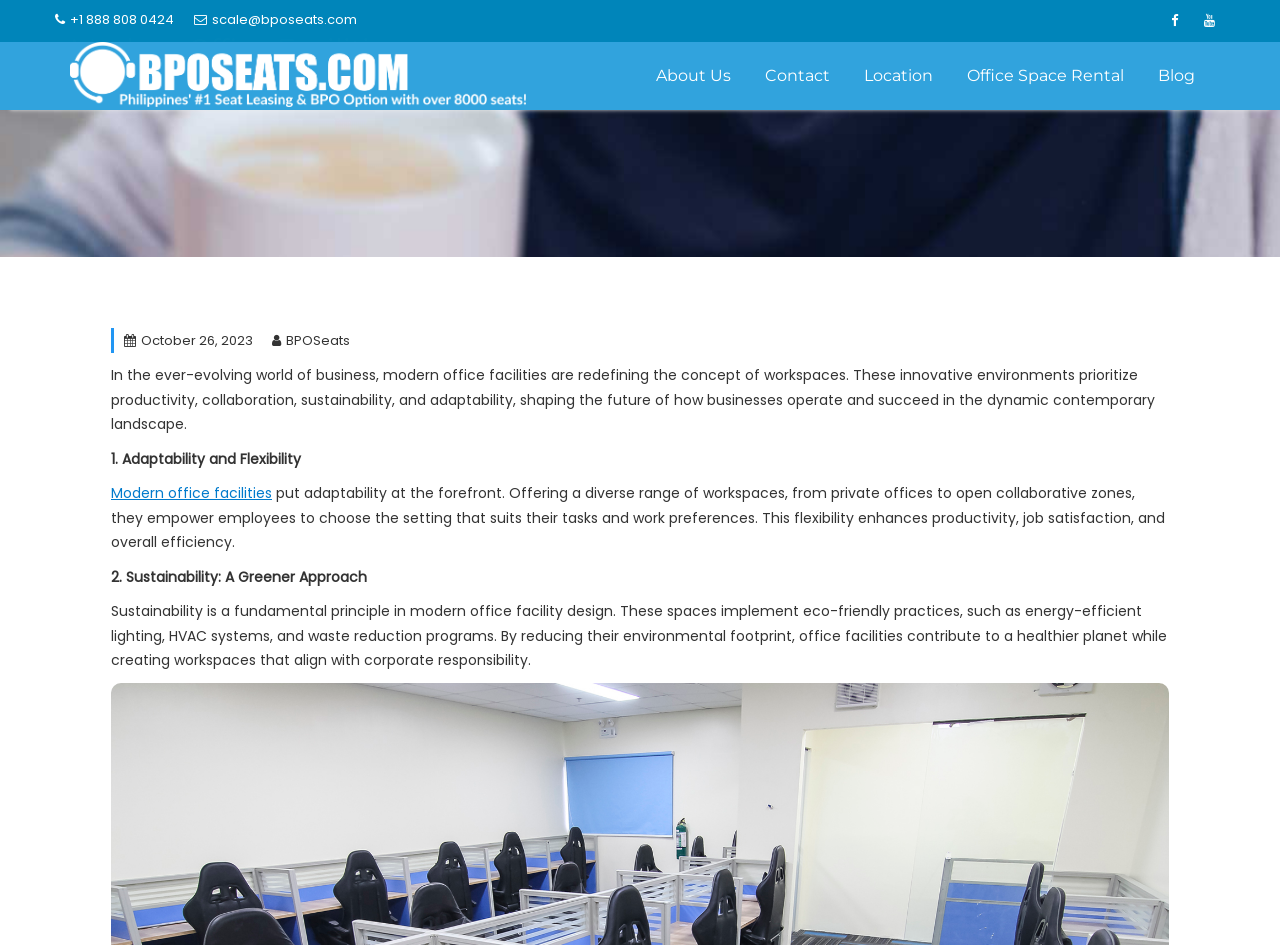Specify the bounding box coordinates of the area that needs to be clicked to achieve the following instruction: "Send an email".

[0.152, 0.01, 0.279, 0.034]